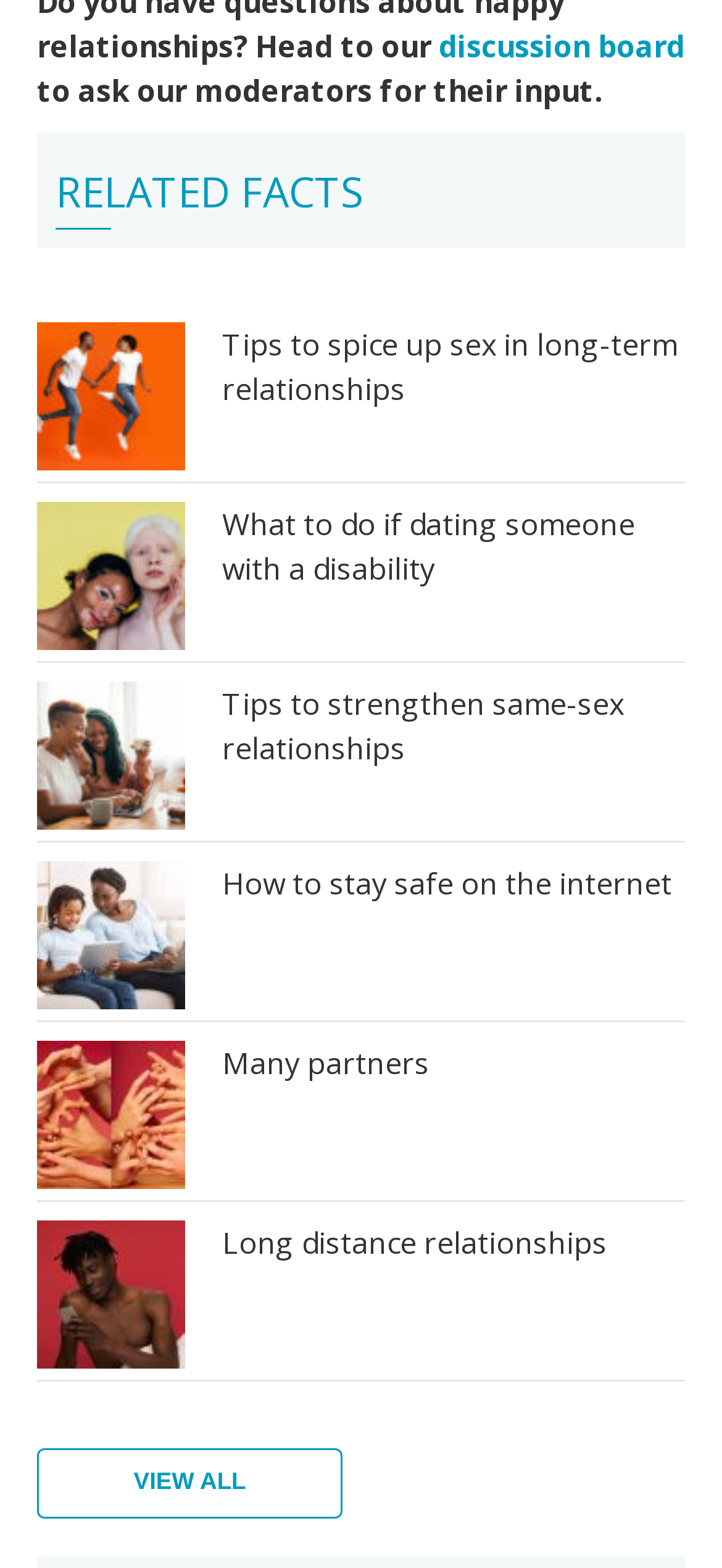What is the topic of the last link under 'RELATED FACTS'?
Using the image as a reference, answer the question in detail.

I looked at the last link under 'RELATED FACTS' and found that it is about 'Long distance relationships'.